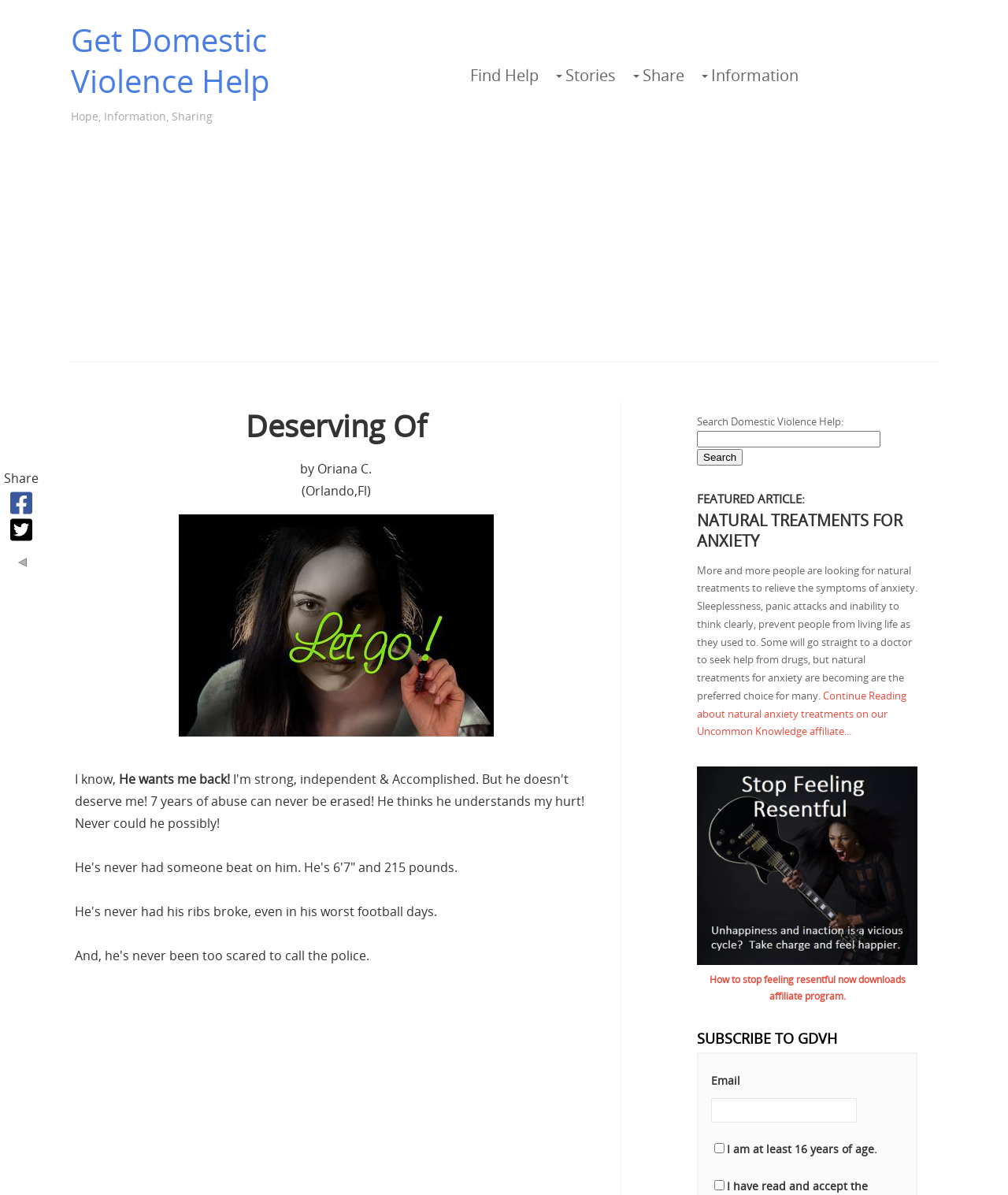Examine the image carefully and respond to the question with a detailed answer: 
What is the location of the author?

The author's location is specified in the static text element '(Orlando,Fl)' which is located below the author's name.